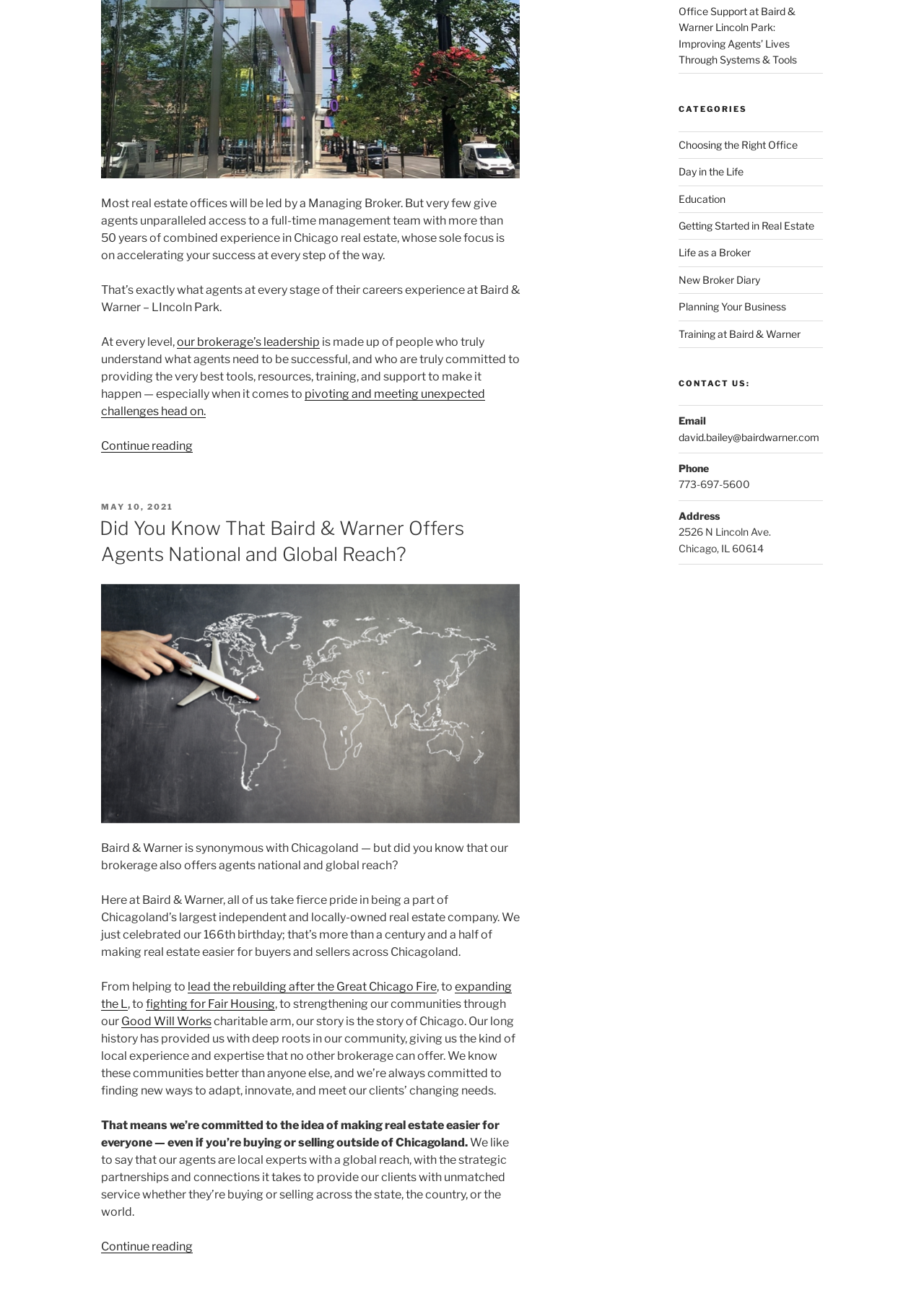Extract the bounding box coordinates of the UI element described by: "Getting Started in Real Estate". The coordinates should include four float numbers ranging from 0 to 1, e.g., [left, top, right, bottom].

[0.734, 0.17, 0.881, 0.179]